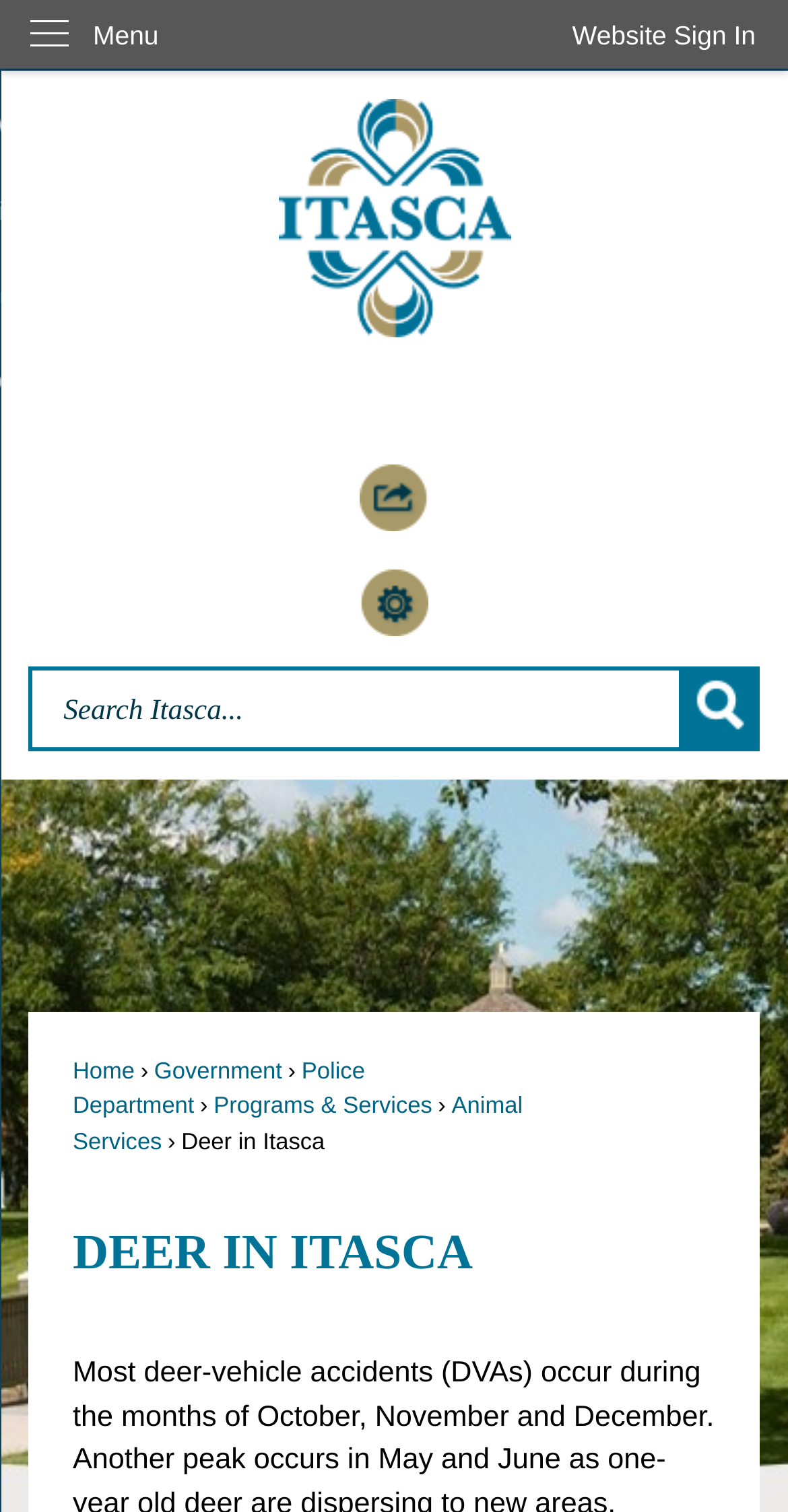Consider the image and give a detailed and elaborate answer to the question: 
What is the name of the city on the webpage?

I determined the answer by looking at the root element 'Deer in Itasca | Itasca, IL - Official Website' and extracting the city name 'Itasca' from it.